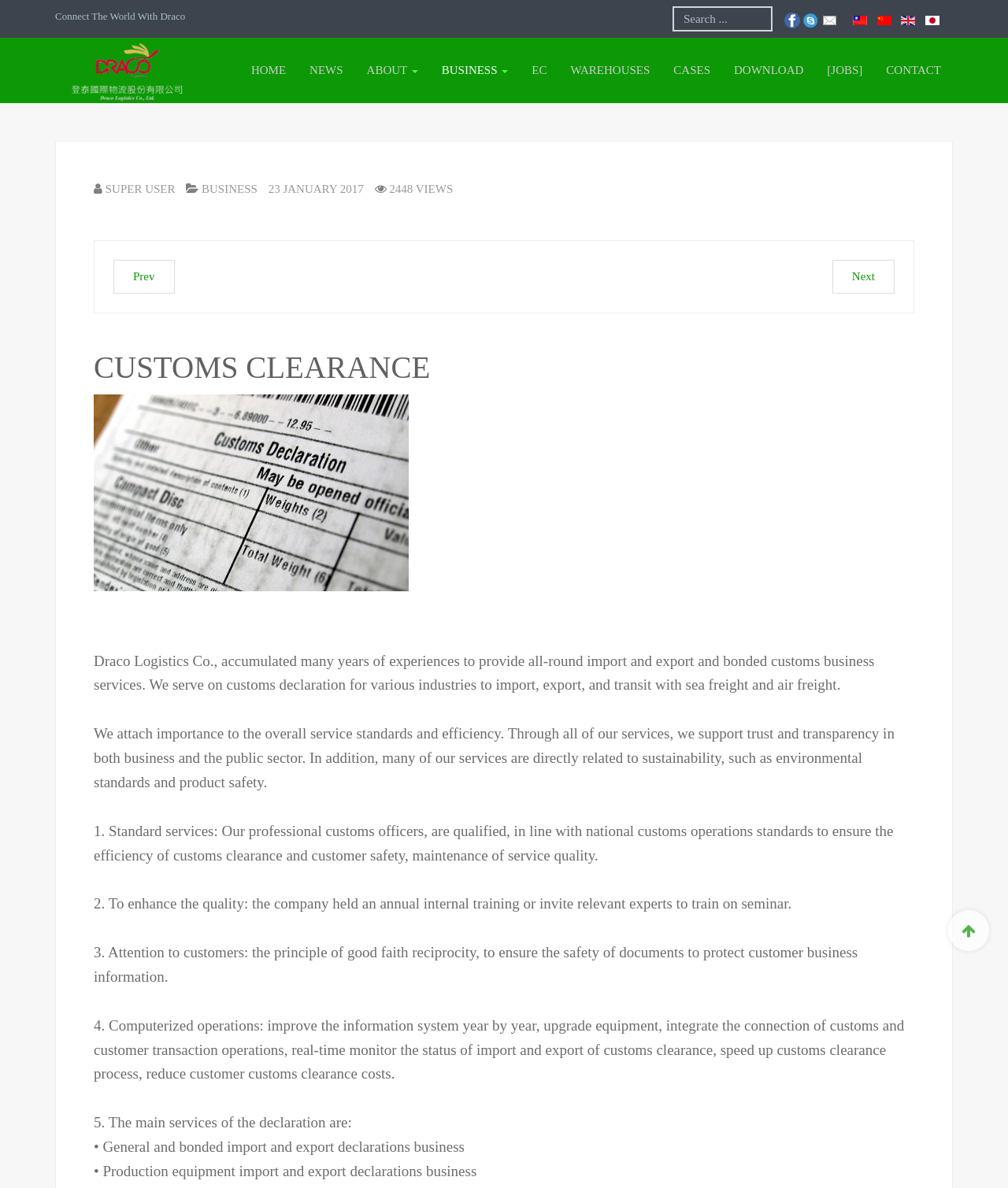Deliver a detailed narrative of the webpage's visual and textual elements.

The webpage is about Draco Logistics Co., Ltd., a company that provides customs clearance services. At the top of the page, there is a heading "Connect The World With Draco" and a search box with a "Search..." placeholder text. To the right of the search box, there are links to the company's social media pages, including Facebook, Skype, and Contact.

Below the search box, there is a navigation menu with links to different sections of the website, including HOME, NEWS, ABOUT, BUSINESS, EC, WAREHOUSES, CASES, DOWNLOAD, JOBS, and CONTACT.

On the left side of the page, there is a section with a heading "CUSTOMS CLEARANCE" and a brief description of the company's services. Below the heading, there are several paragraphs of text that describe the company's approach to customs clearance, including their commitment to service standards, efficiency, and sustainability.

The text is divided into sections with headings, including "Standard services", "To enhance the quality", "Attention to customers", "Computerized operations", and "The main services of the declaration are:". Each section provides more detailed information about the company's services and approach.

At the bottom of the page, there is a button with an arrow icon.

There are also language selection links at the top right corner of the page, allowing users to switch between Traditional Chinese, Simplified Chinese, English, and Japanese.